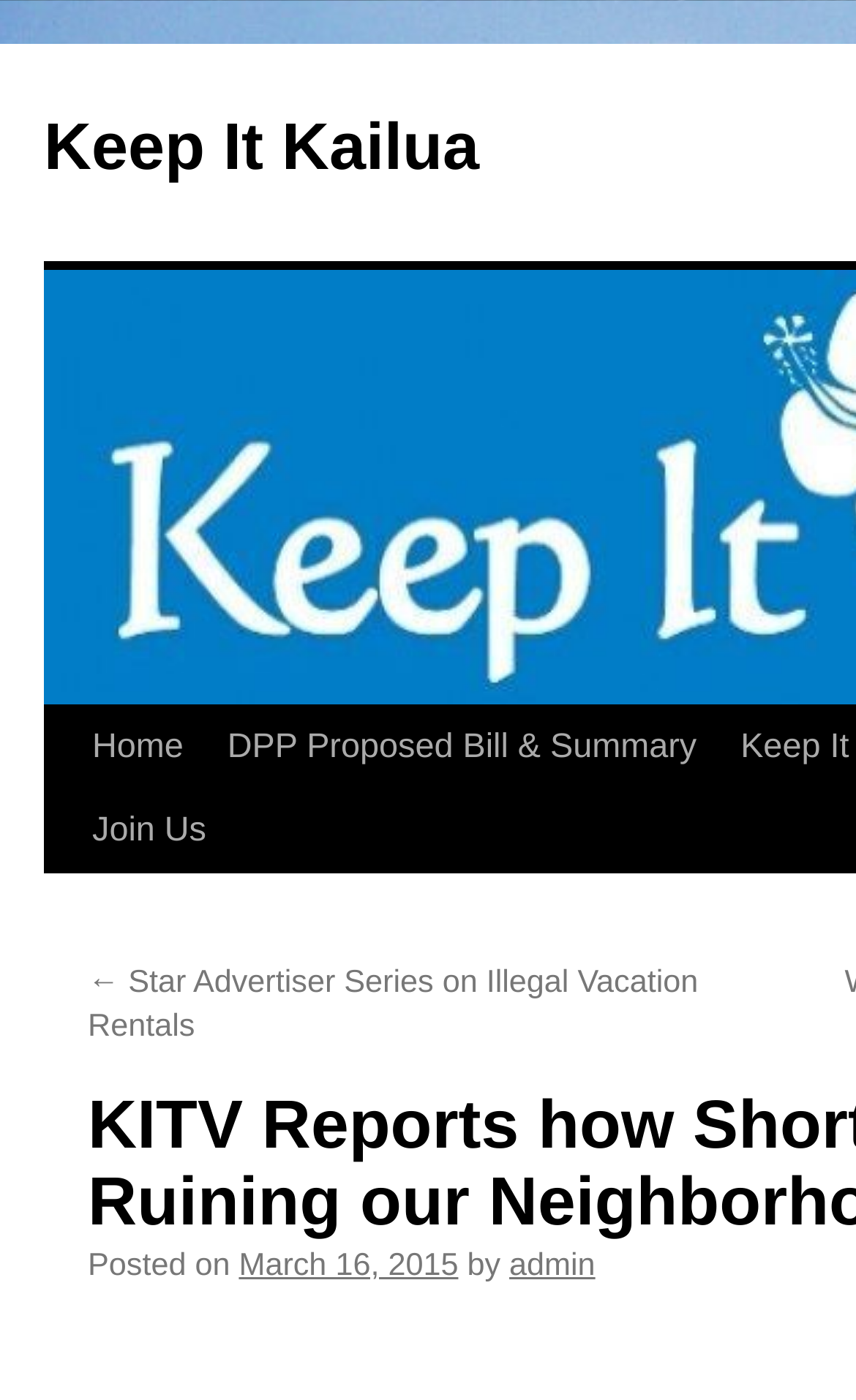Give a short answer using one word or phrase for the question:
What is the second menu item?

DPP Proposed Bill & Summary